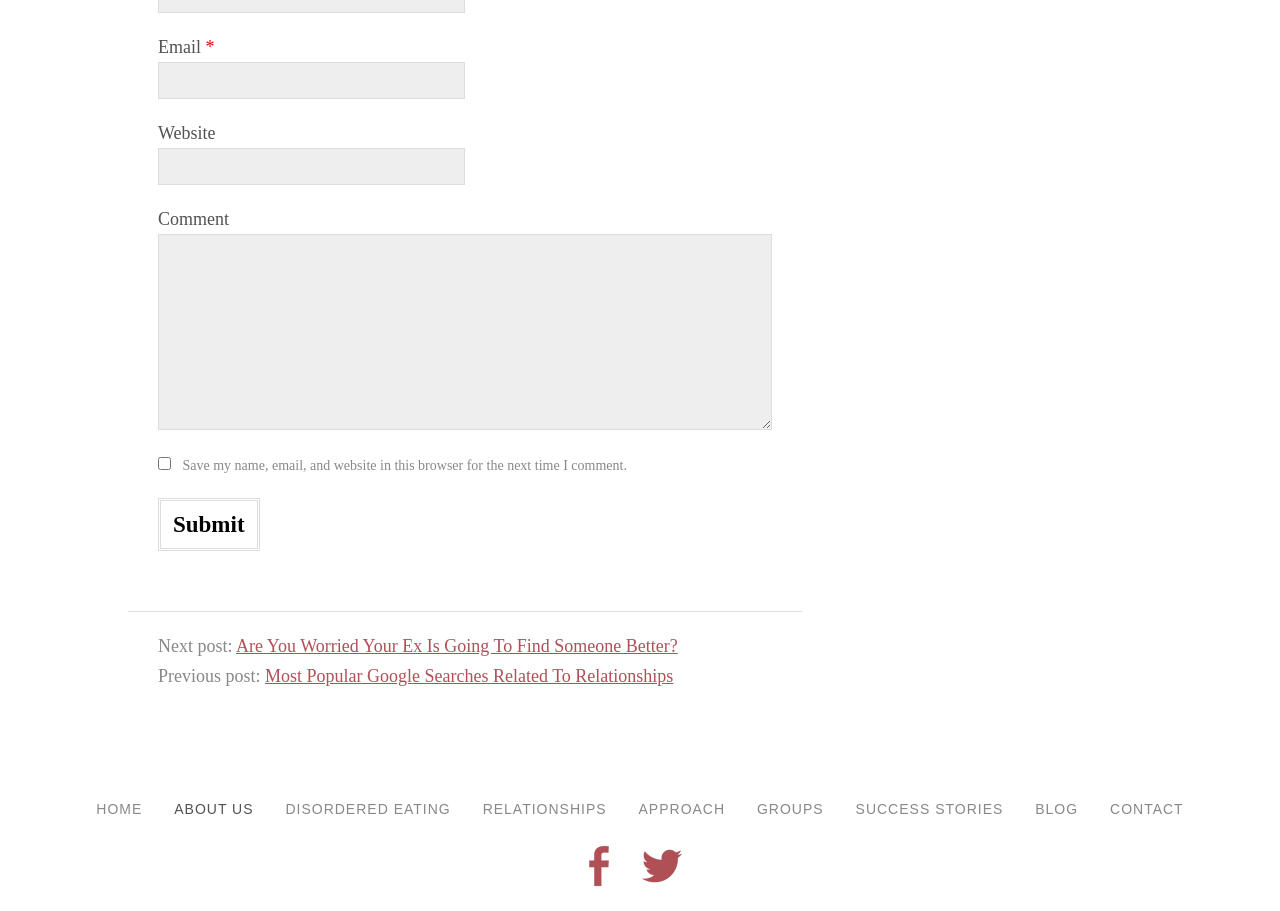Identify the bounding box coordinates of the section that should be clicked to achieve the task described: "Submit the comment".

[0.123, 0.547, 0.203, 0.605]